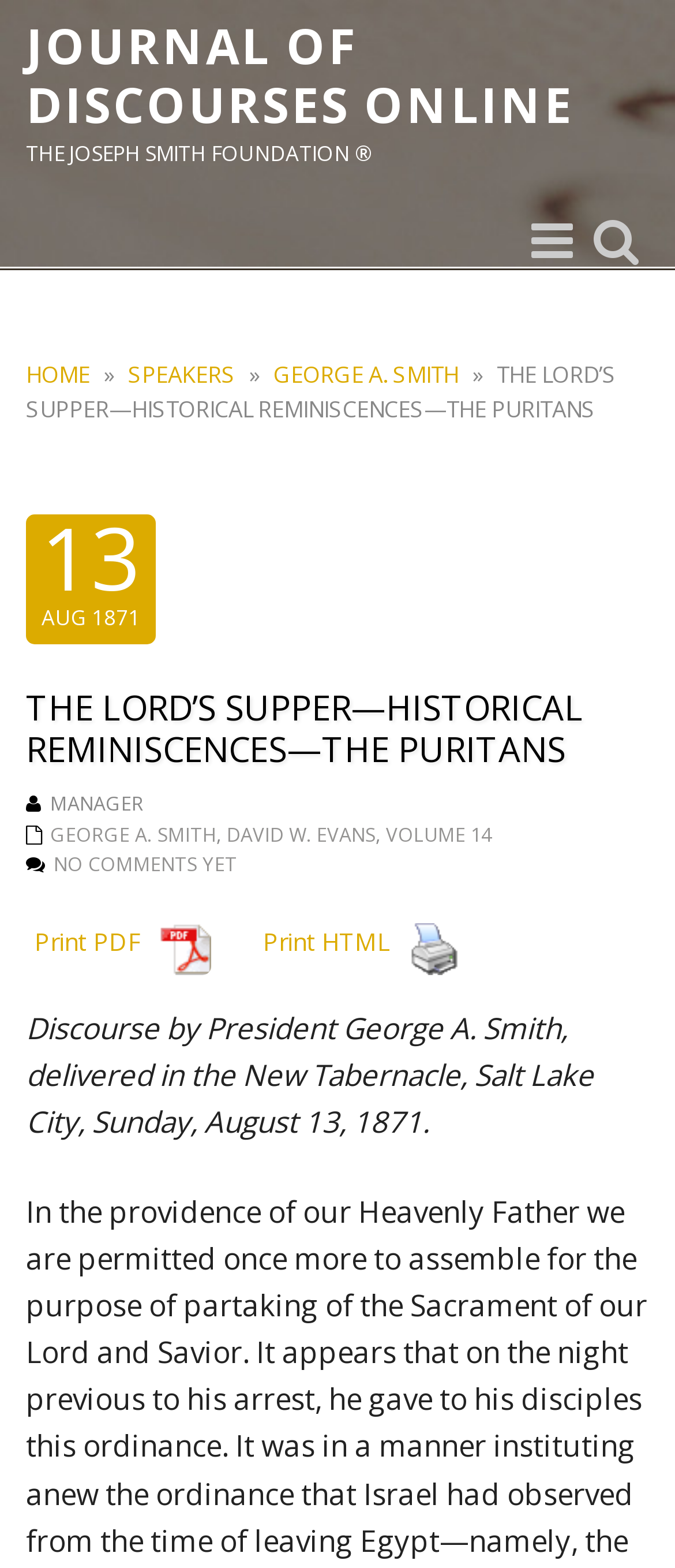Locate the bounding box coordinates of the area that needs to be clicked to fulfill the following instruction: "View Privacy". The coordinates should be in the format of four float numbers between 0 and 1, namely [left, top, right, bottom].

None